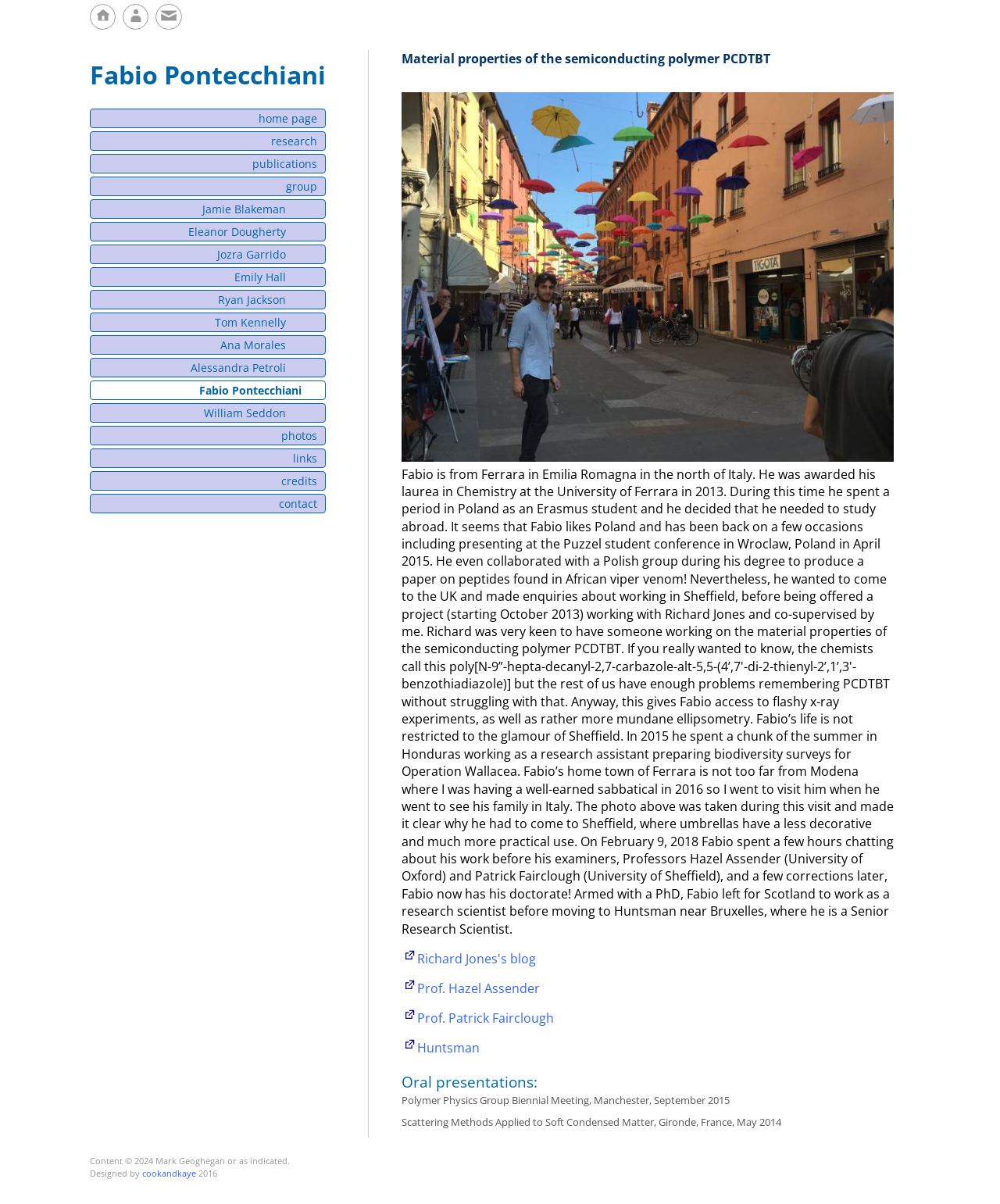Identify the bounding box coordinates of the area that should be clicked in order to complete the given instruction: "go to home page". The bounding box coordinates should be four float numbers between 0 and 1, i.e., [left, top, right, bottom].

[0.09, 0.09, 0.326, 0.106]